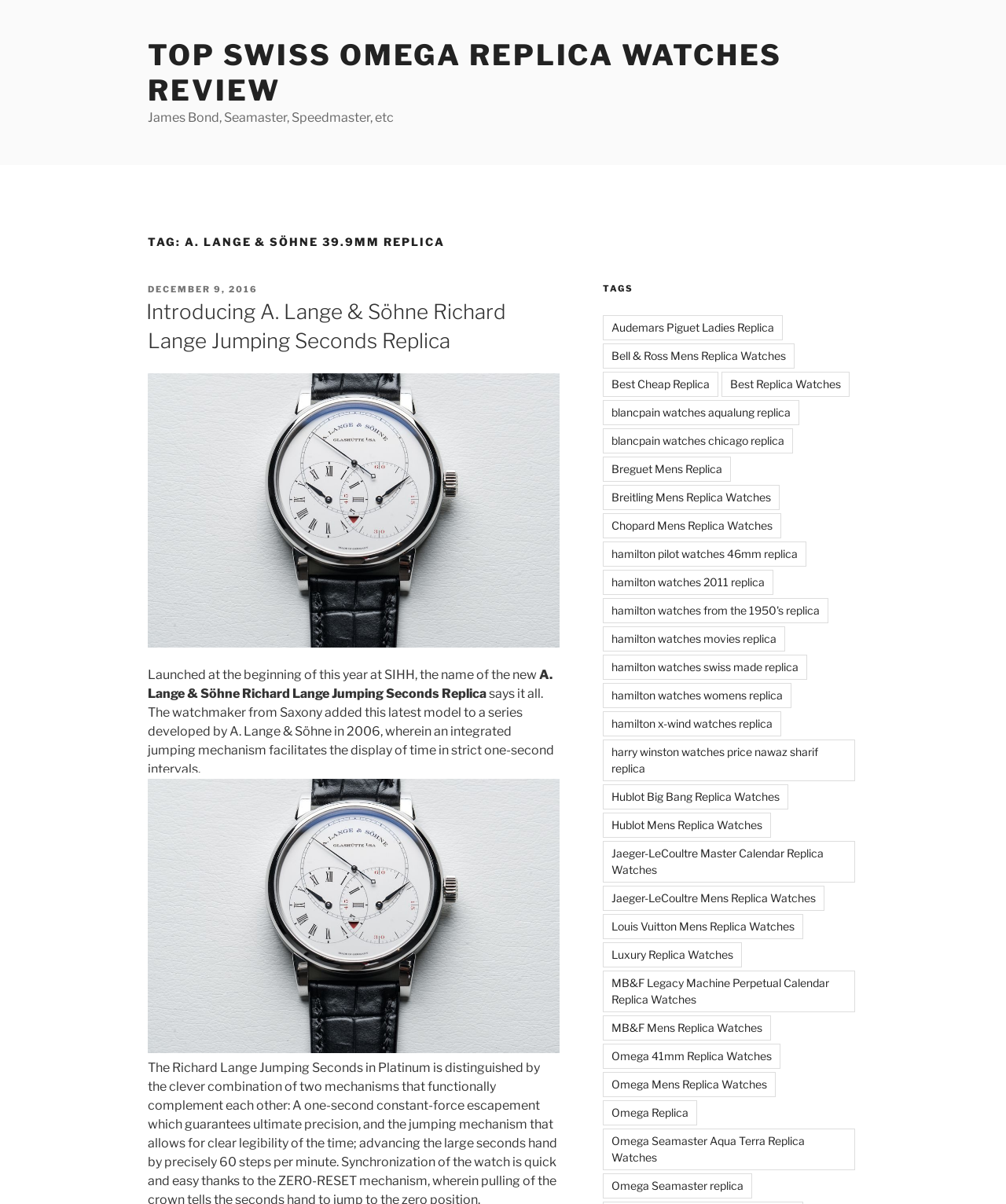Detail the various sections and features present on the webpage.

This webpage is about A. Lange & Söhne 39.9mm replica watches, specifically the Richard Lange Jumping Seconds model. At the top, there is a link to "TOP SWISS OMEGA REPLICA WATCHES REVIEW" and a brief description of James Bond, Seamaster, Speedmaster, etc. Below this, there is a heading "TAG: A. LANGE & SÖHNE 39.9MM REPLICA" with a subheading "POSTED ON DECEMBER 9, 2016". 

The main content of the webpage is an article about the A. Lange & Söhne Richard Lange Jumping Seconds Replica, which includes an image of the watch. The article begins by introducing the watch, launched at the beginning of the year at SIHH, and explains its unique feature of displaying time in strict one-second intervals. 

There are two more images of the watch scattered throughout the article, which provides more details about the watch's mechanism and features. 

On the right side of the webpage, there is a list of tags, including links to other replica watch brands and models, such as Audemars Piguet, Bell & Ross, Blancpain, Breitling, and Omega, among others.